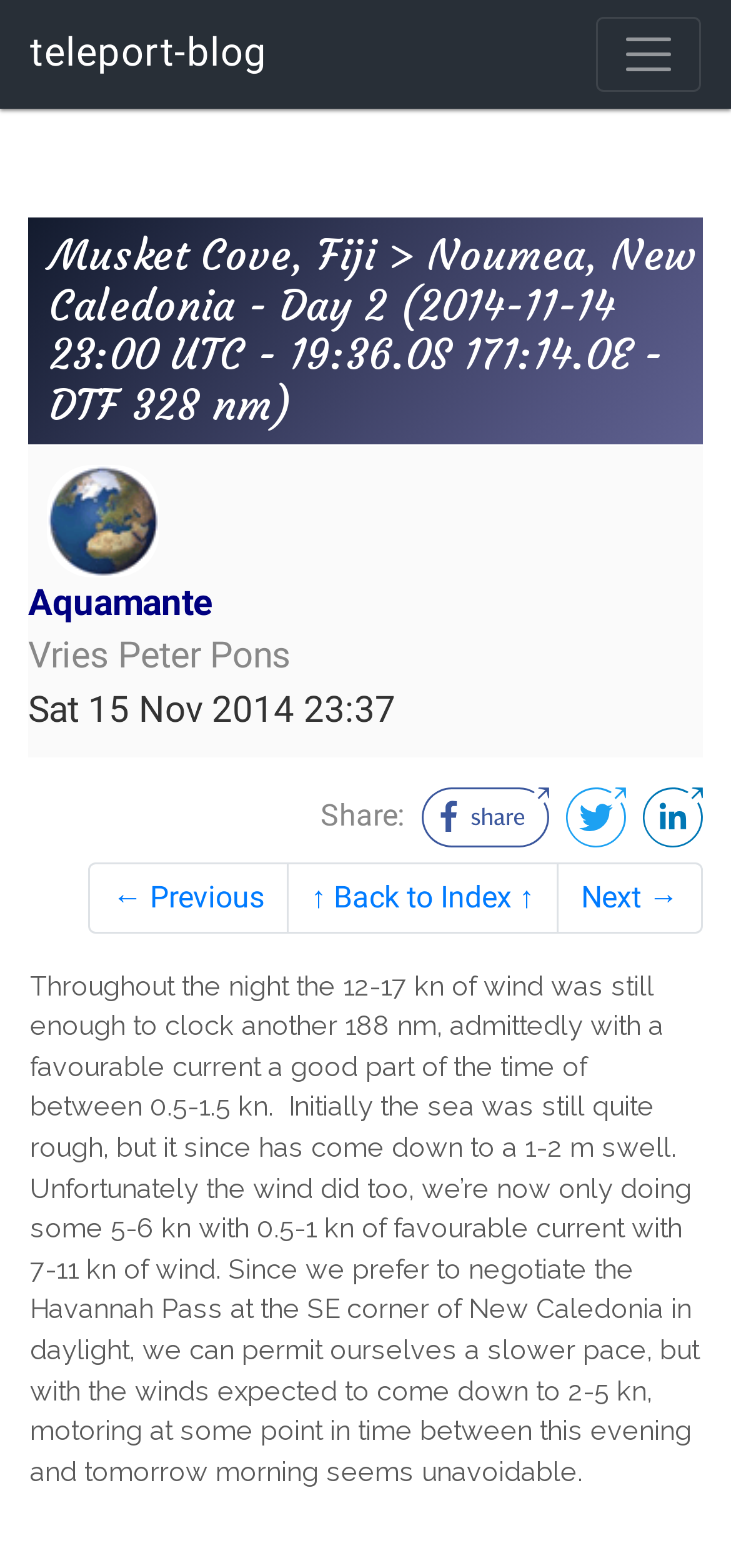Reply to the question with a single word or phrase:
What is the name of the vessel?

Aquamante